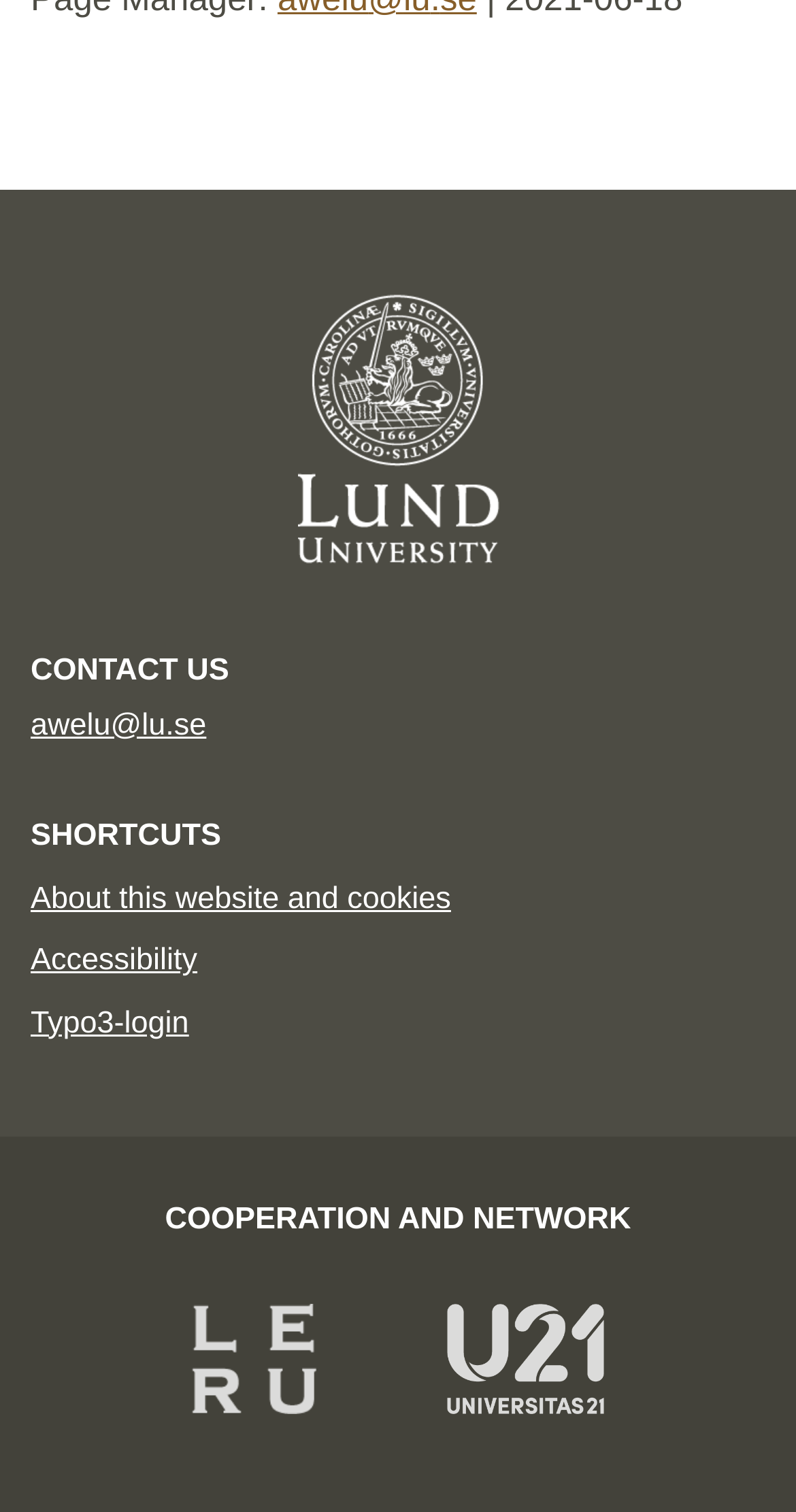What is the heading below the logos?
Please give a detailed and thorough answer to the question, covering all relevant points.

The heading below the logos is identified as 'COOPERATION AND NETWORK' based on the heading element with the OCR text 'COOPERATION AND NETWORK' and bounding box coordinates [0.207, 0.795, 0.793, 0.819].